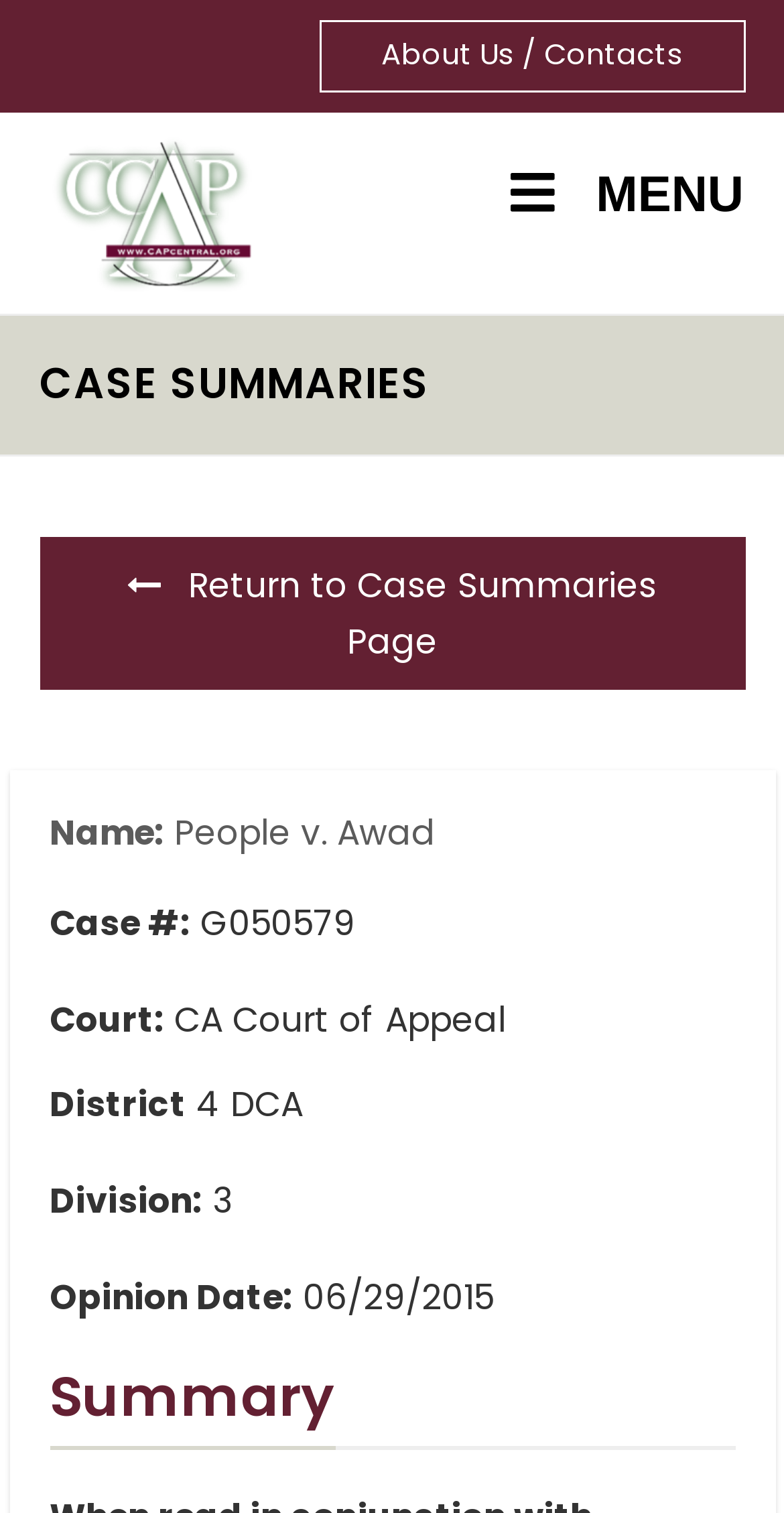What is the case number?
With the help of the image, please provide a detailed response to the question.

I found the case number by looking at the static text element that says 'Case #:' and its corresponding value 'G050579'.